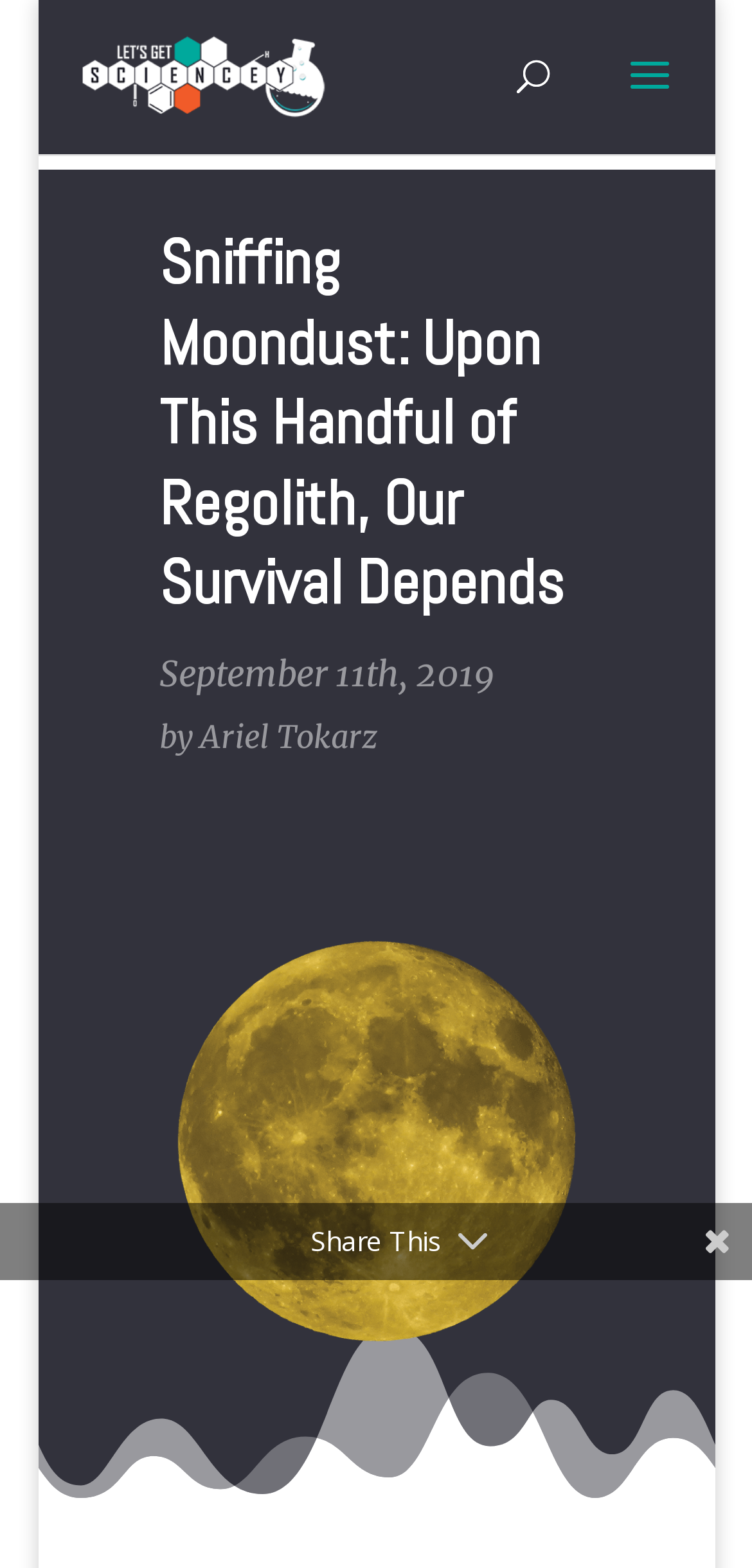What is the function of the 'Share This' button?
Refer to the image and offer an in-depth and detailed answer to the question.

I inferred the function of the button by looking at its text content 'Share This' and its location at the bottom of the page, suggesting that it allows users to share the article with others.